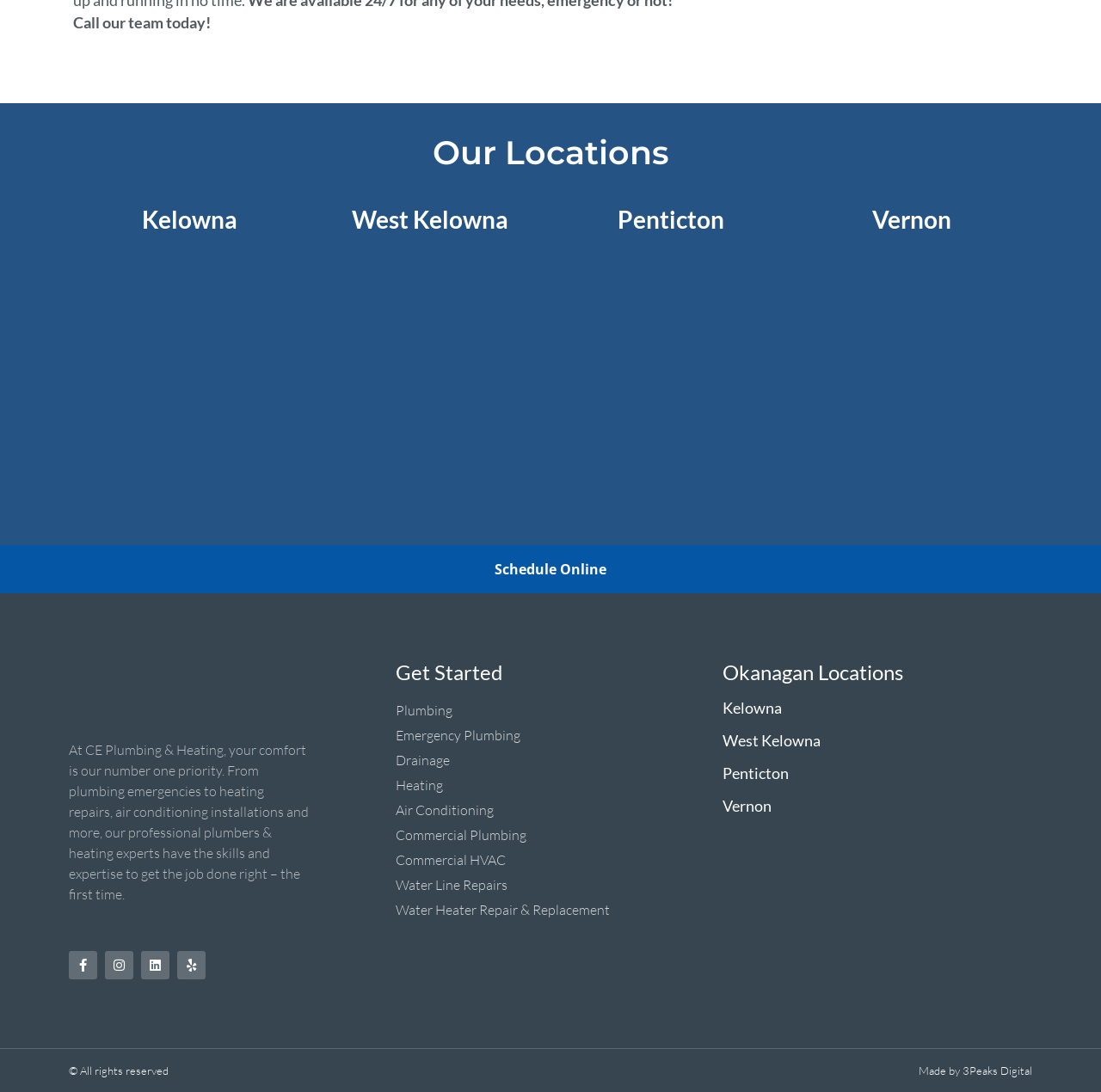Please identify the bounding box coordinates of the region to click in order to complete the task: "Explore the 'Vernon' location page". The coordinates must be four float numbers between 0 and 1, specified as [left, top, right, bottom].

[0.792, 0.187, 0.864, 0.214]